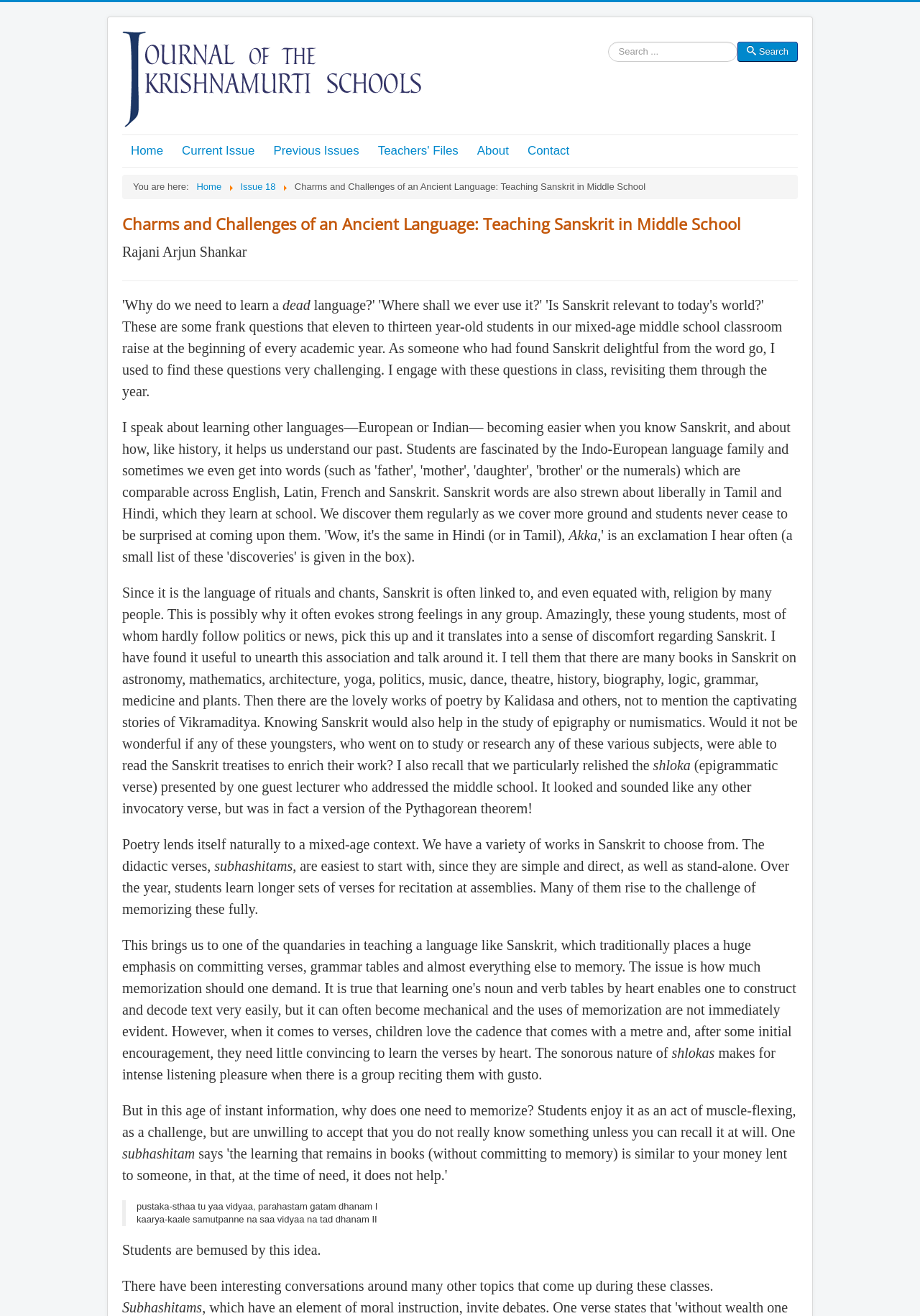Identify the bounding box coordinates of the HTML element based on this description: "Issue 18".

[0.261, 0.138, 0.3, 0.146]